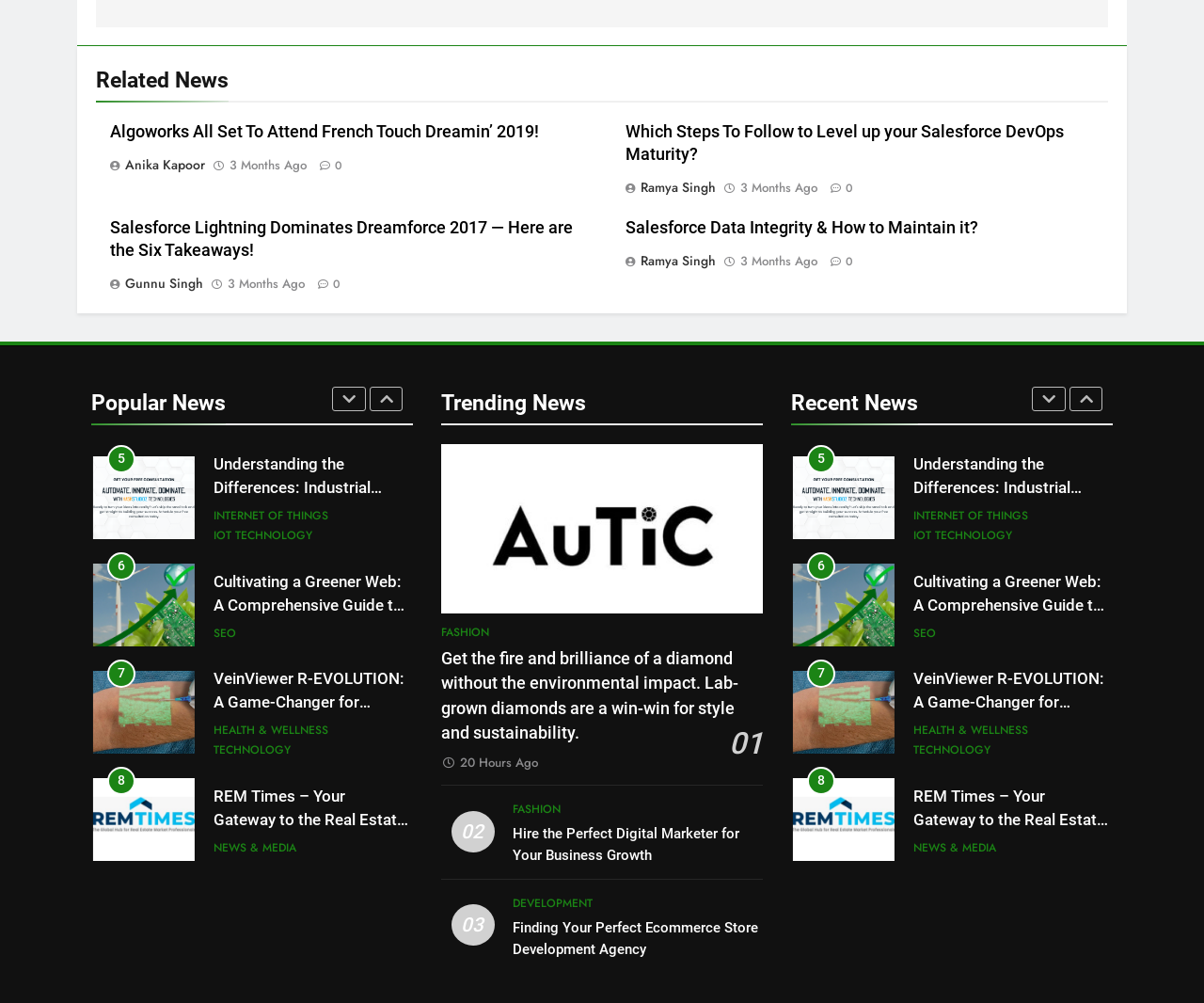Indicate the bounding box coordinates of the element that must be clicked to execute the instruction: "Click on the 'Related News' heading". The coordinates should be given as four float numbers between 0 and 1, i.e., [left, top, right, bottom].

[0.08, 0.065, 0.92, 0.102]